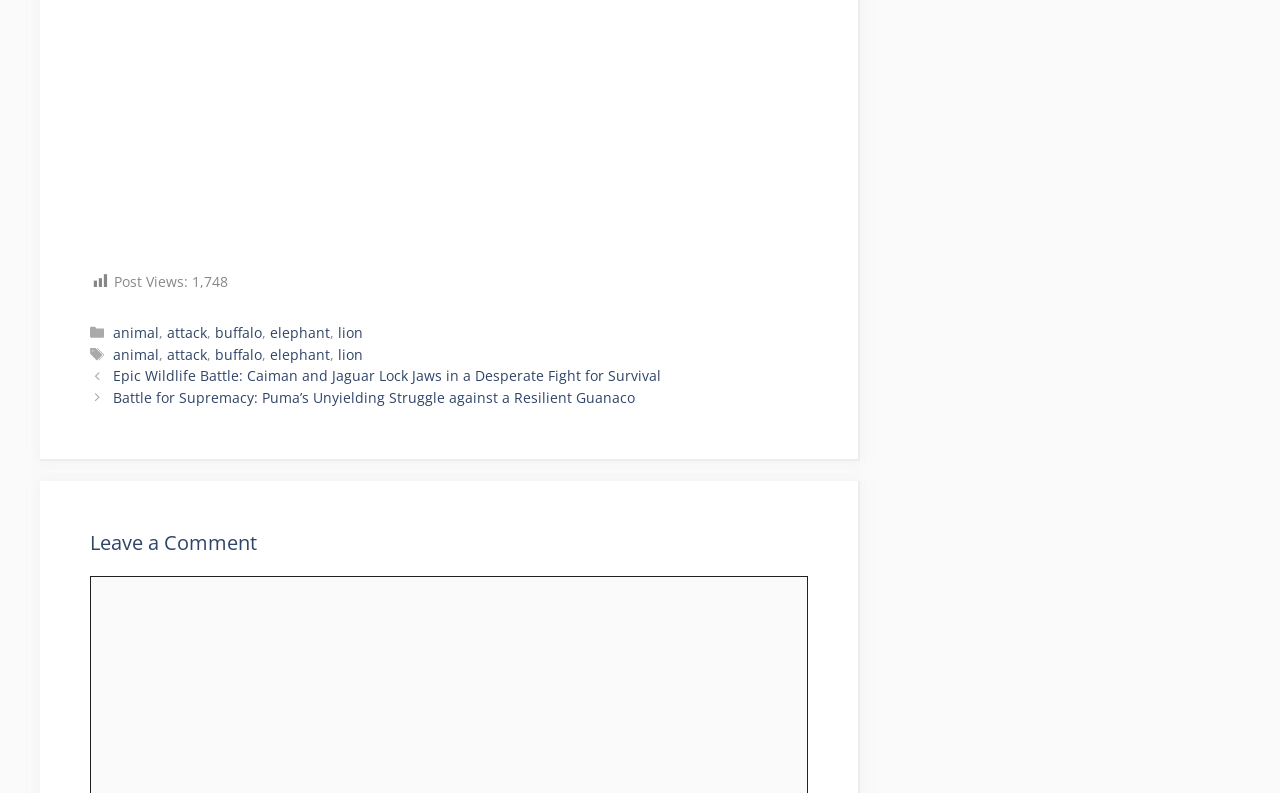Locate the bounding box coordinates of the area where you should click to accomplish the instruction: "View post about caiman and jaguar".

[0.088, 0.462, 0.516, 0.486]